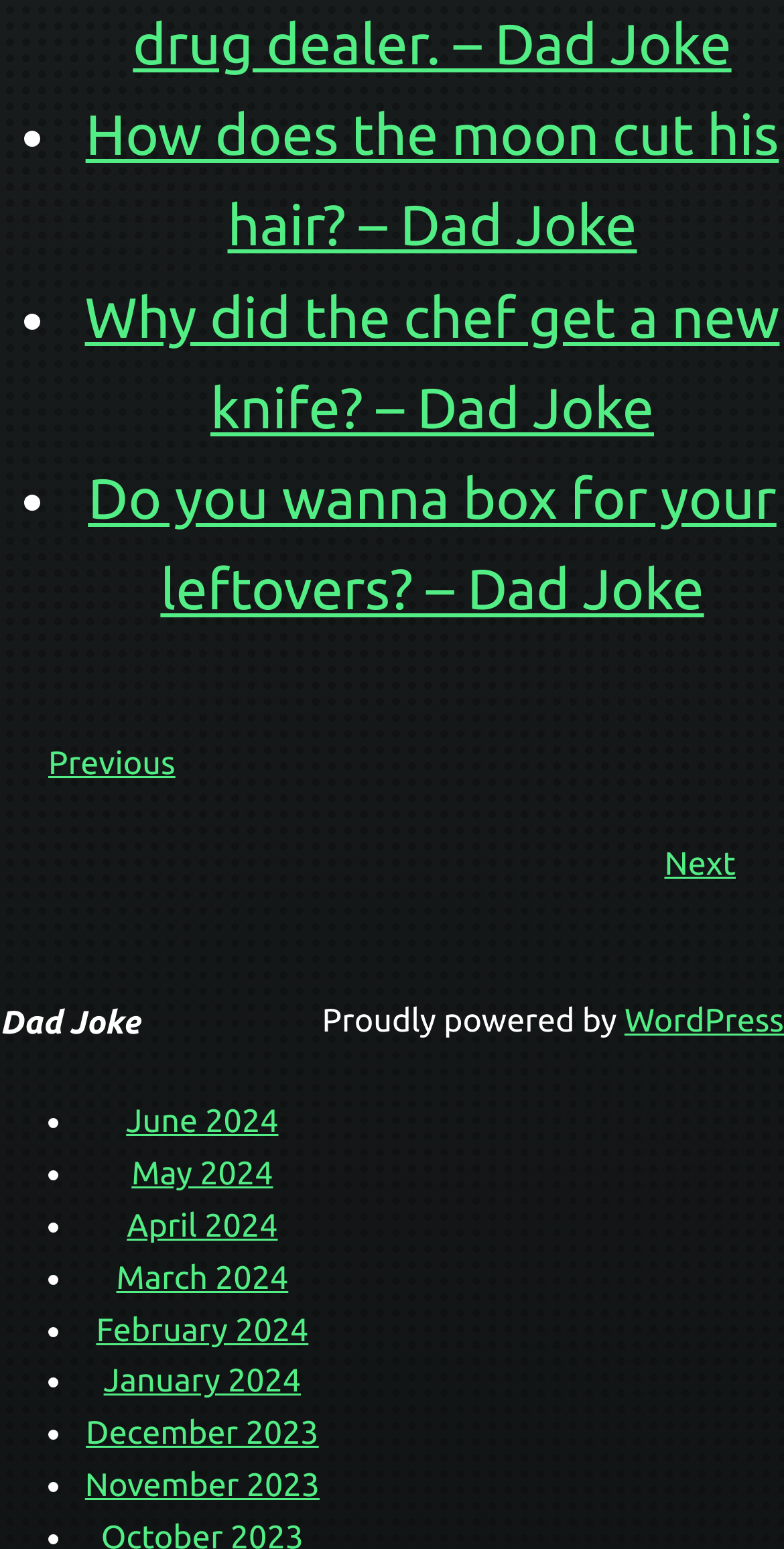How many dad jokes are listed on this page?
Please give a detailed and elaborate answer to the question based on the image.

I counted the number of link elements with dad joke text on the page and found that there are three of them, which suggests that there are three dad jokes listed on this page.